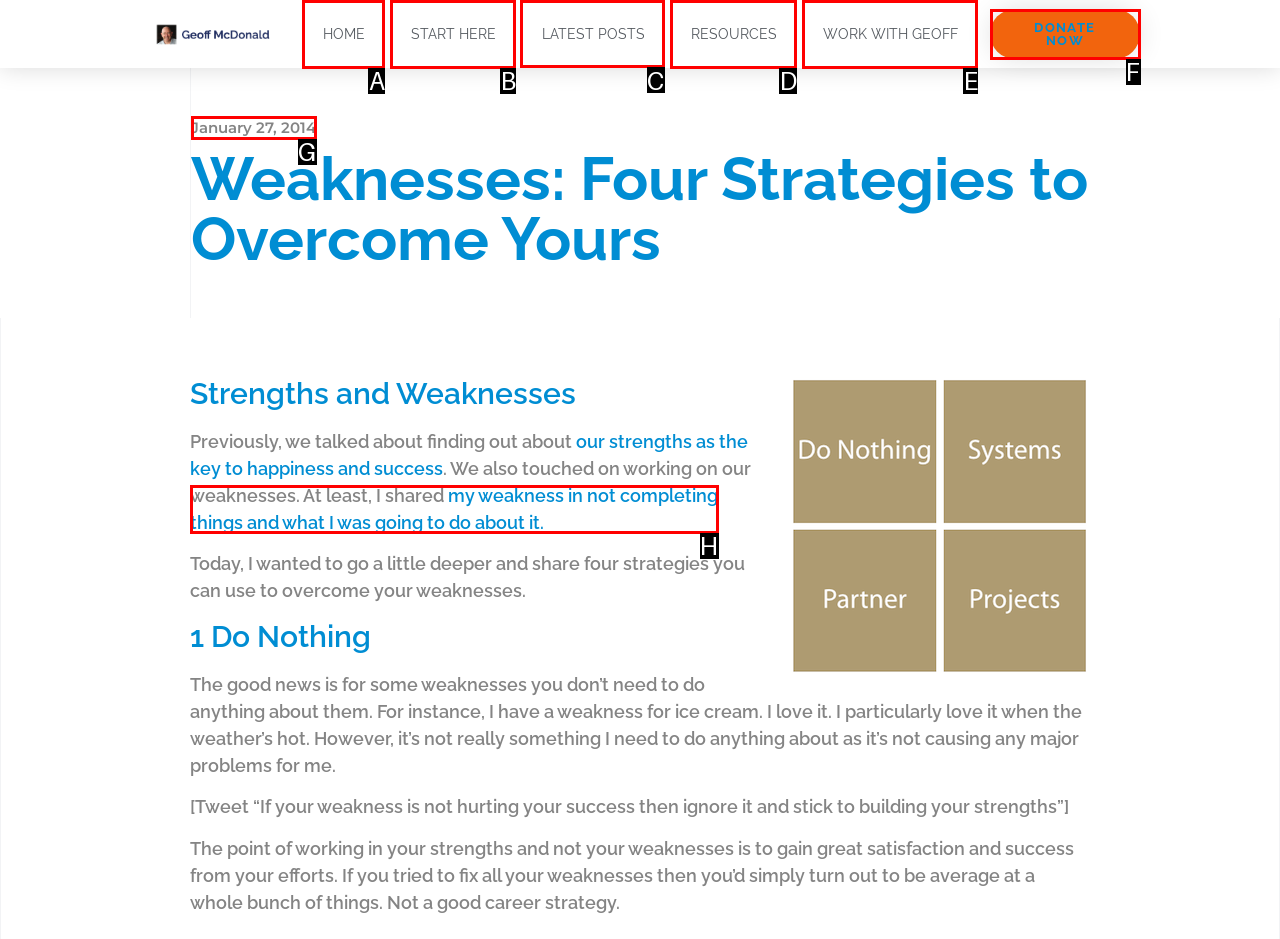Identify the correct HTML element to click to accomplish this task: Read the article about spiritual direction
Respond with the letter corresponding to the correct choice.

None